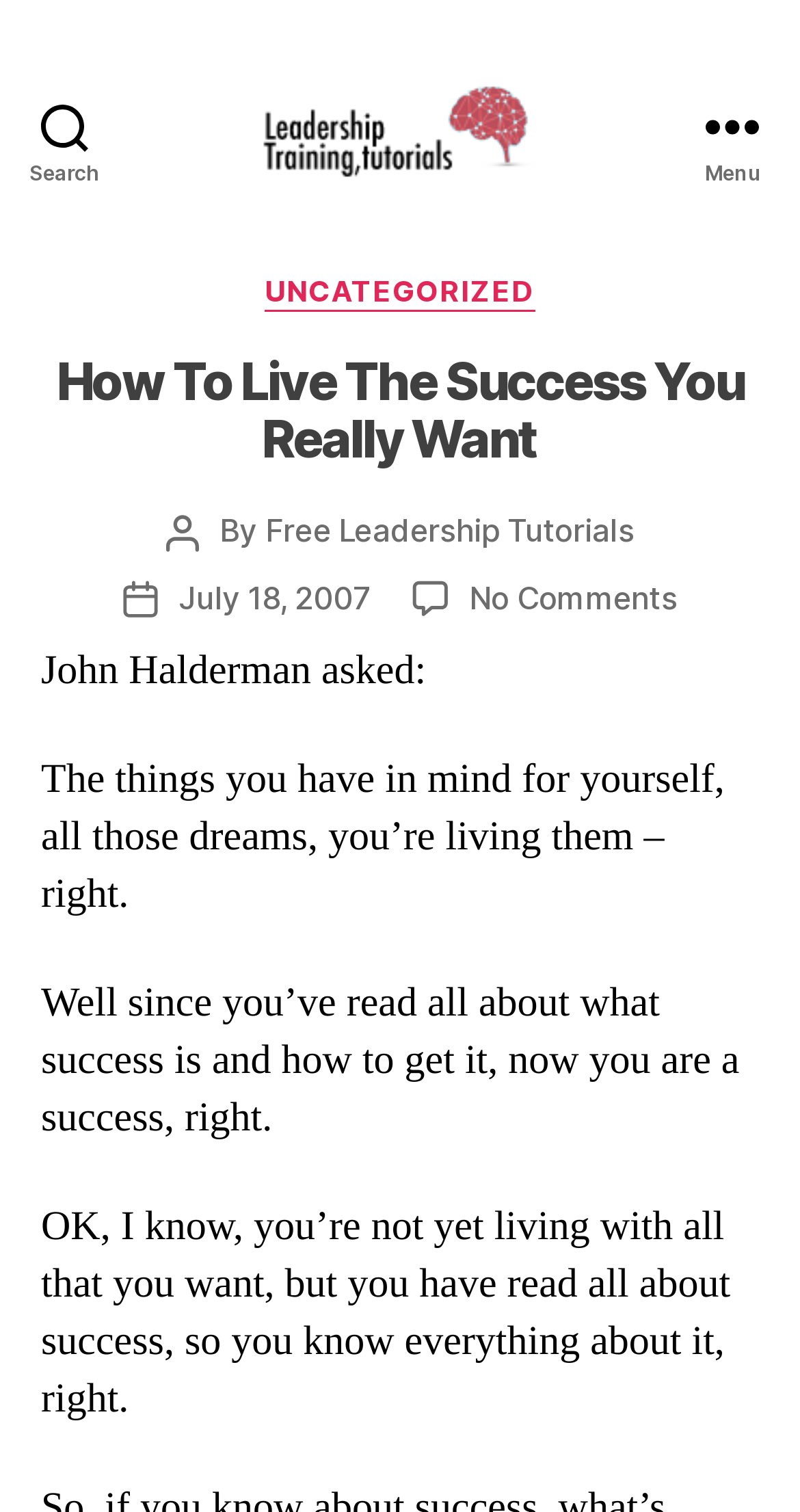Give a detailed explanation of the elements present on the webpage.

The webpage is about leadership training tutorials, with a focus on achieving success. At the top left, there is a search button. Next to it, there is a link to "Leadership Training Tutorials" accompanied by an image with the same name. On the top right, there is a menu button.

Below the menu button, there is a header section that contains several elements. A "Categories" label is located in the middle, with a link to "UNCATEGORIZED" below it. The title of the webpage, "How To Live The Success You Really Want", is a large heading that spans most of the width. 

Under the title, there is a section with information about the post author, post date, and a link to "Free Leadership Tutorials". Below this section, there is a quote from John Halderman, which is divided into three paragraphs. The quote discusses the idea of living one's dreams and achieving success.